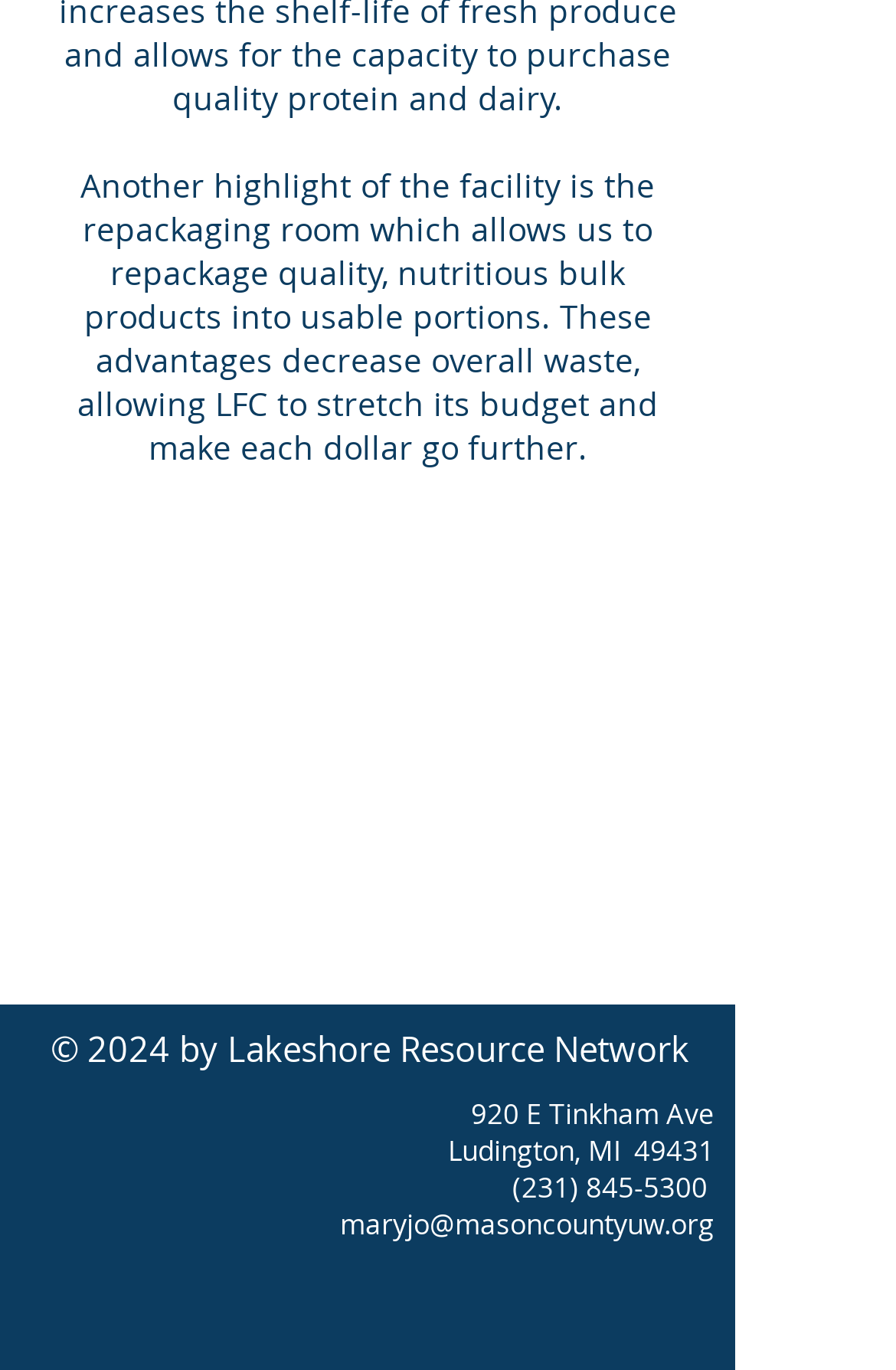What social media platforms are linked on the webpage?
Relying on the image, give a concise answer in one word or a brief phrase.

Twitter and Facebook